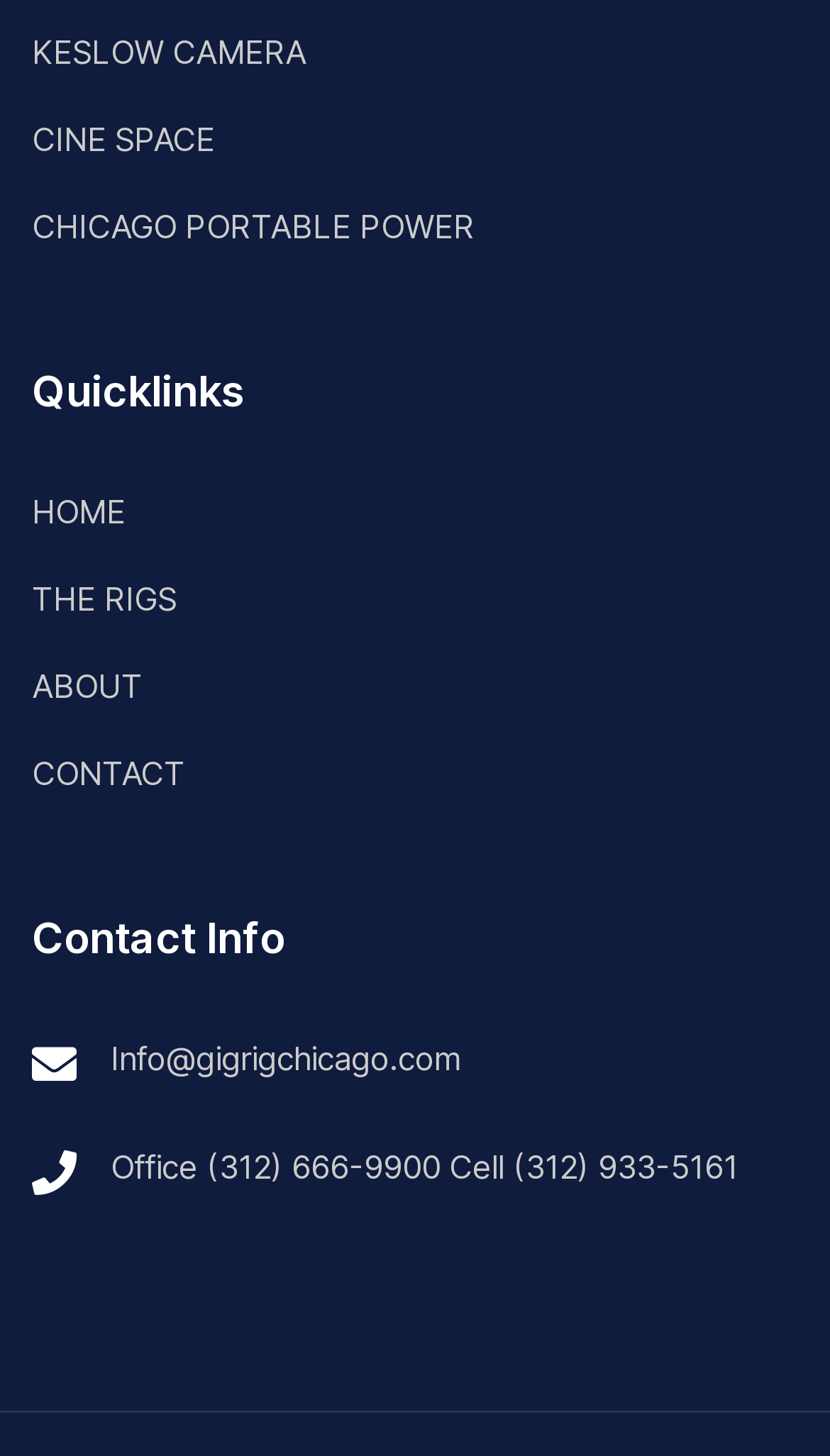Please answer the following question using a single word or phrase: 
What are the office and cell phone numbers?

Office (312) 666-9900 Cell (312) 933-5161